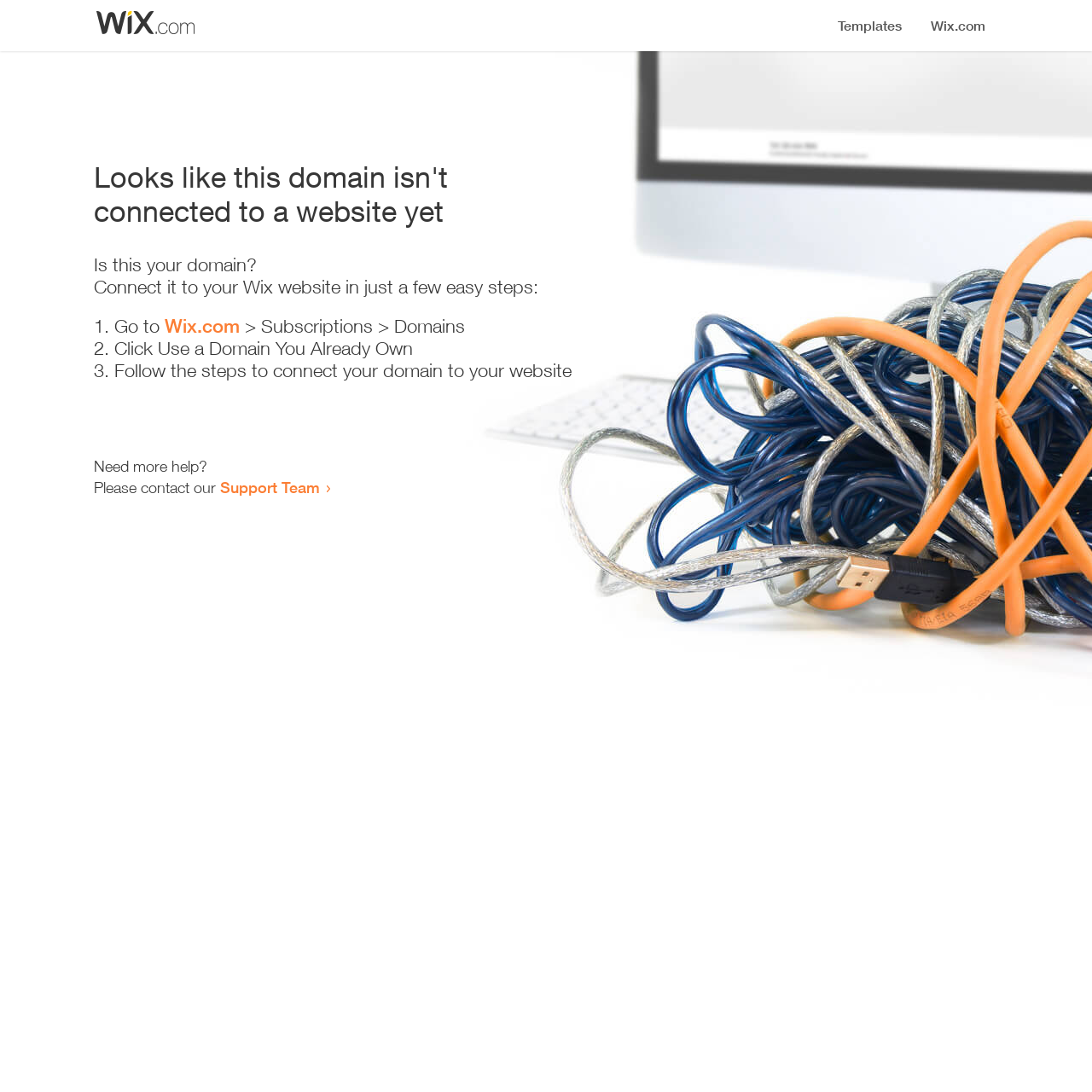How many steps are required to connect the domain?
Please analyze the image and answer the question with as much detail as possible.

The webpage provides a list of steps to connect the domain, and there are three list markers '1.', '2.', and '3.' indicating that three steps are required to connect the domain.